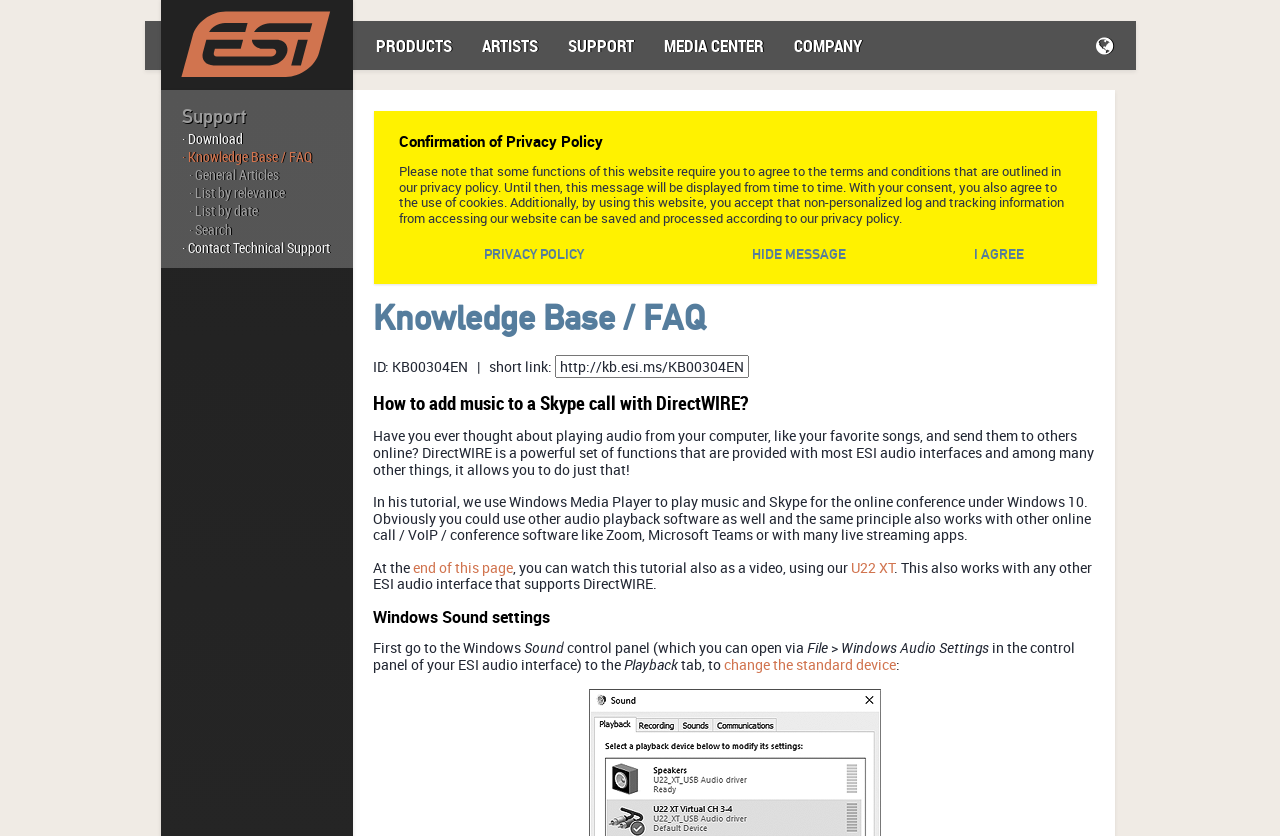Please look at the image and answer the question with a detailed explanation: What is the topic of the Knowledge Base / FAQ?

The webpage is a Knowledge Base / FAQ page that provides a tutorial on how to add music to a Skype call with DirectWIRE, which is a function provided by ESI audio interfaces.